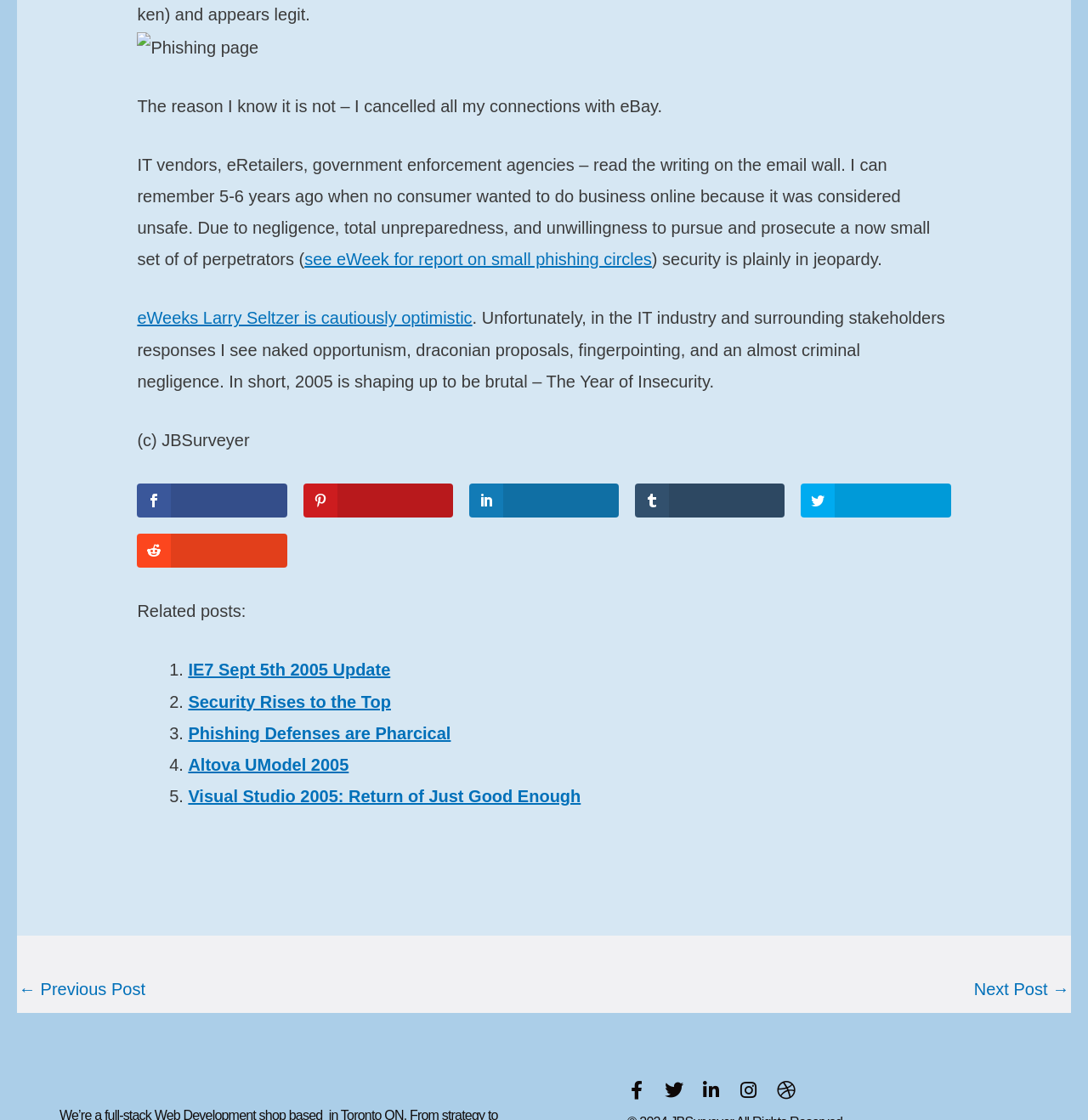Extract the bounding box coordinates of the UI element described: "IE7 Sept 5th 2005 Update". Provide the coordinates in the format [left, top, right, bottom] with values ranging from 0 to 1.

[0.173, 0.59, 0.359, 0.607]